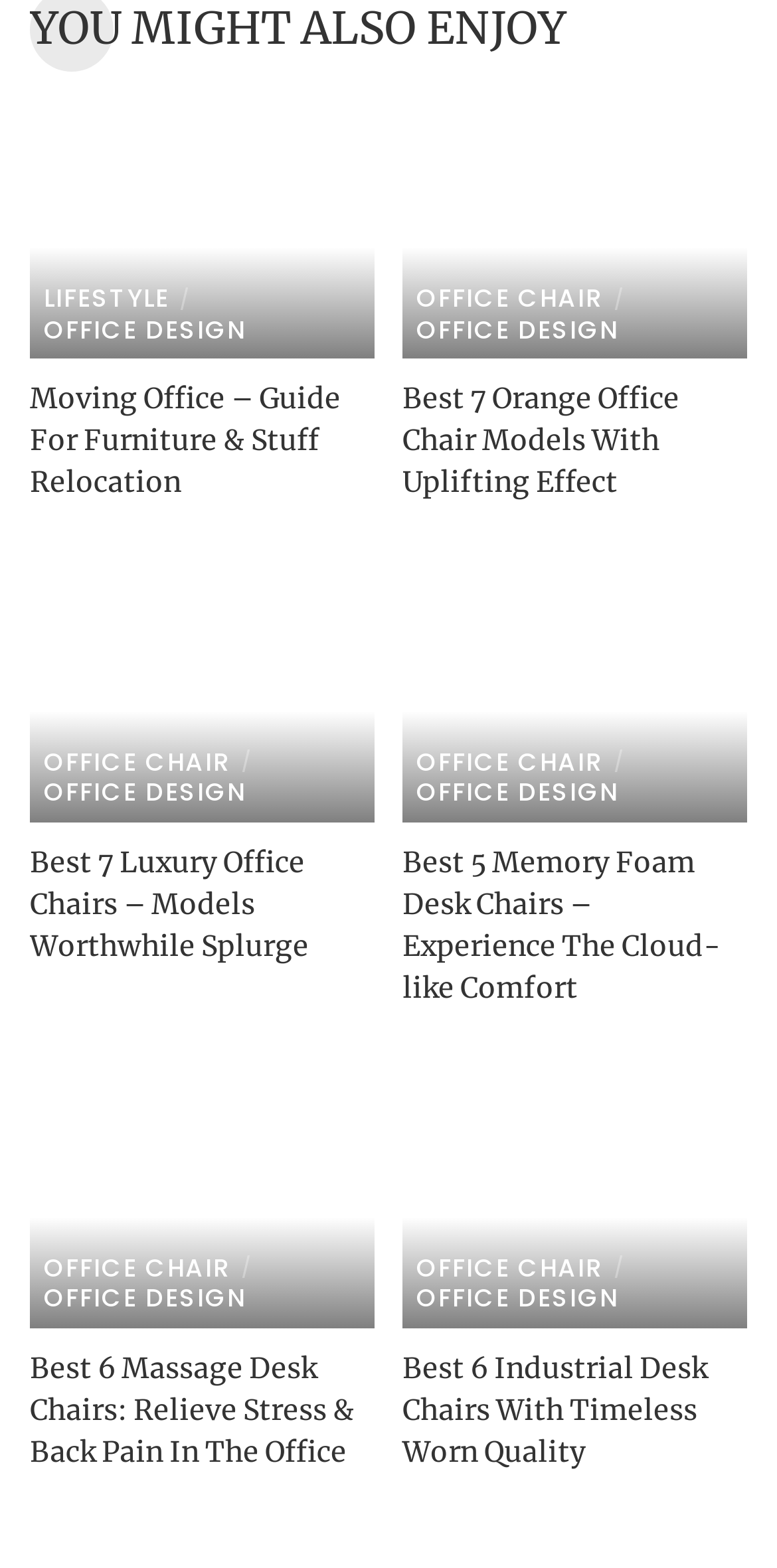Determine the bounding box coordinates of the clickable region to follow the instruction: "check out massage desk chair reviews".

[0.038, 0.682, 0.482, 0.847]